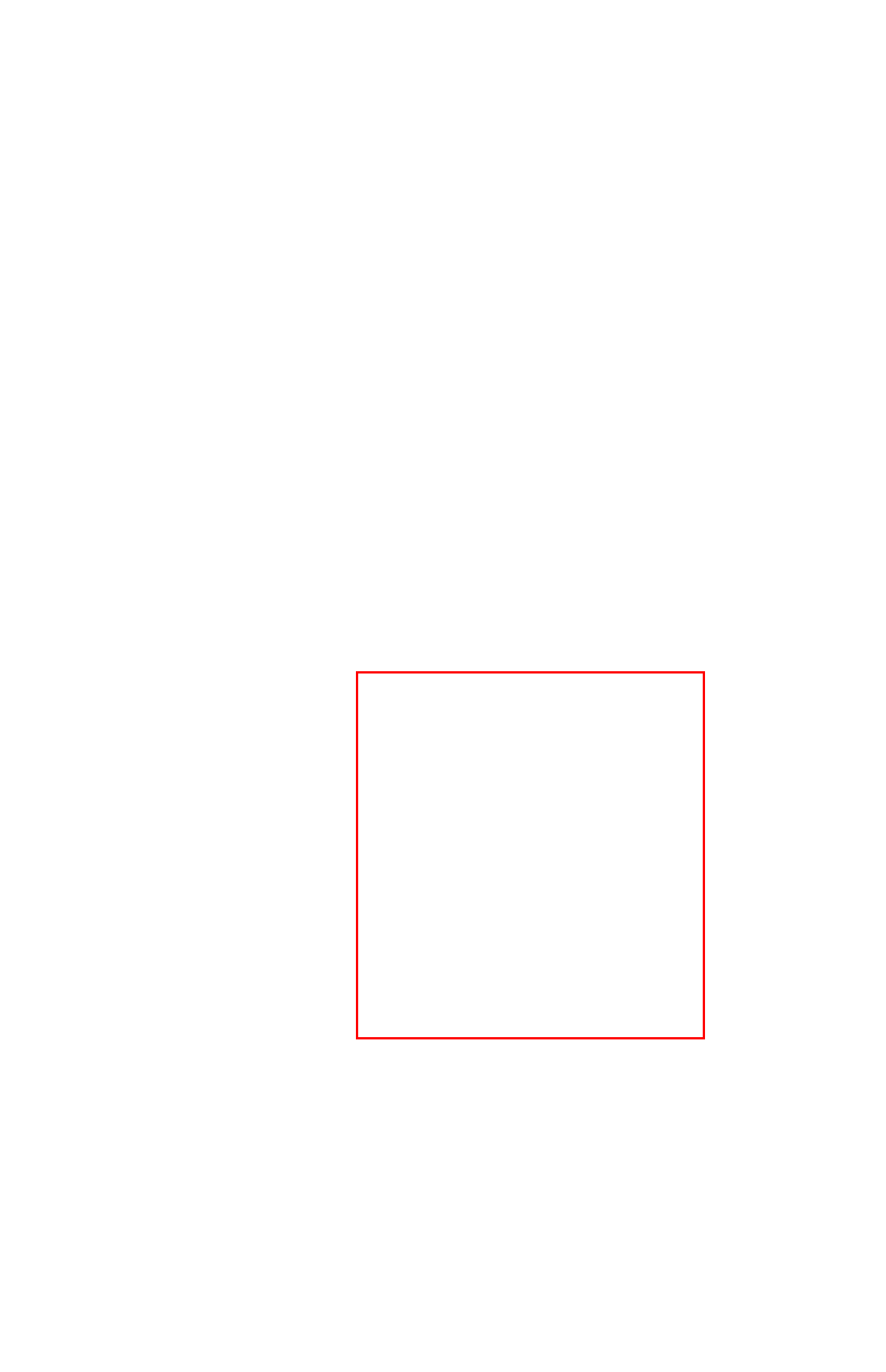Please analyze the screenshot of a webpage and extract the text content within the red bounding box using OCR.

It is very simple just fill up the Registration form and our team will contact you for the trial classes schedule.